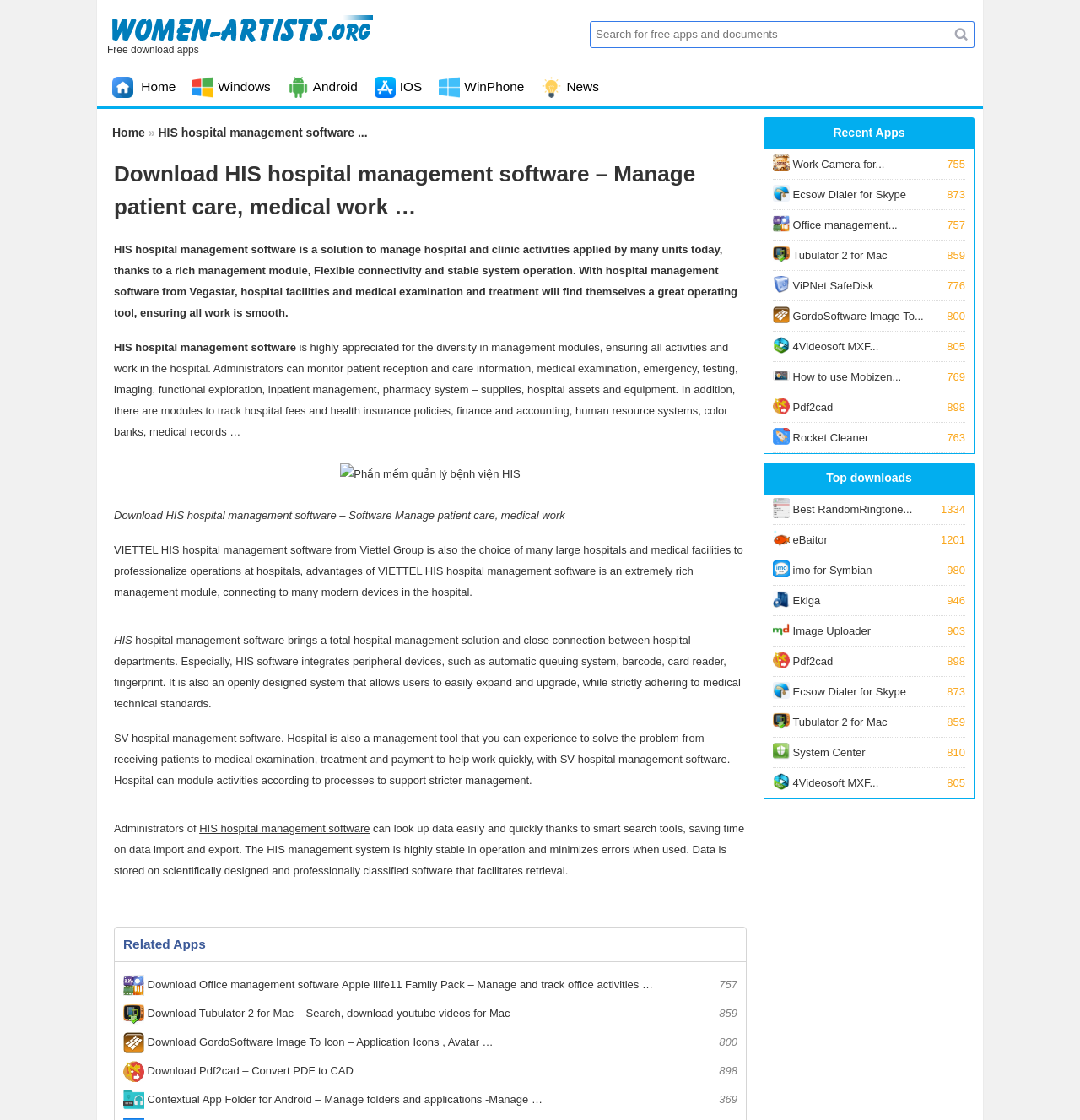Find the bounding box coordinates of the area to click in order to follow the instruction: "Go to Home page".

[0.096, 0.064, 0.171, 0.09]